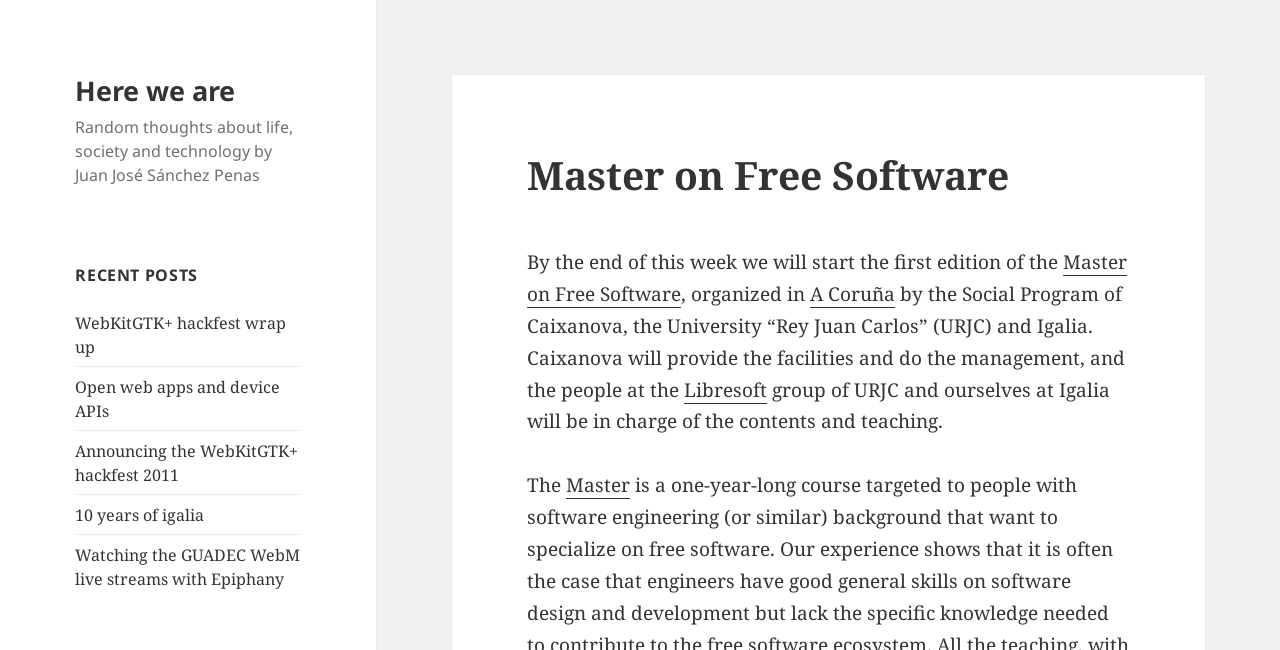Using the format (top-left x, top-left y, bottom-right x, bottom-right y), provide the bounding box coordinates for the described UI element. All values should be floating point numbers between 0 and 1: WebKitGTK+ hackfest wrap up

[0.059, 0.479, 0.224, 0.55]